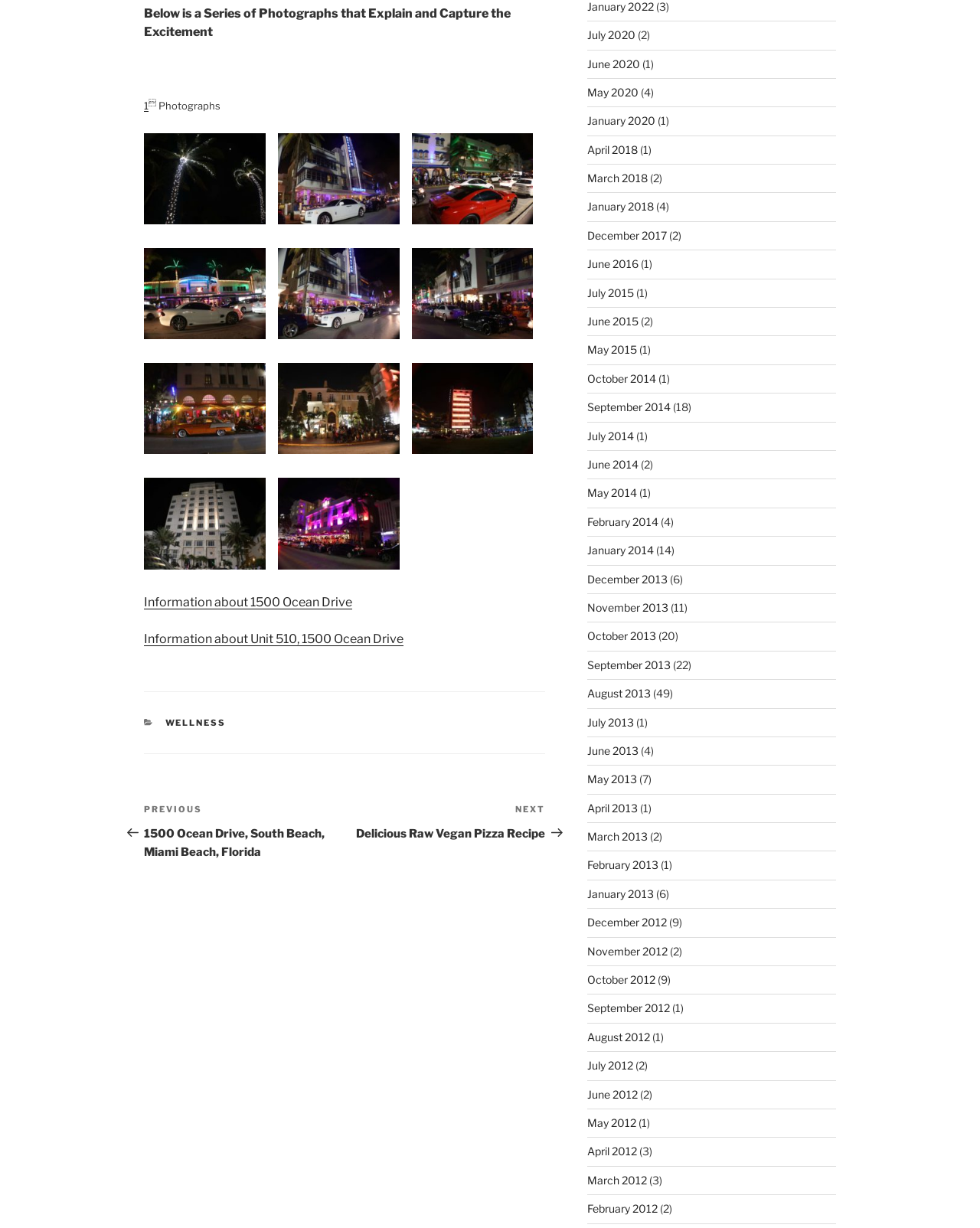Determine the bounding box coordinates of the element's region needed to click to follow the instruction: "Select the 'WELLNESS' category". Provide these coordinates as four float numbers between 0 and 1, formatted as [left, top, right, bottom].

[0.168, 0.584, 0.231, 0.593]